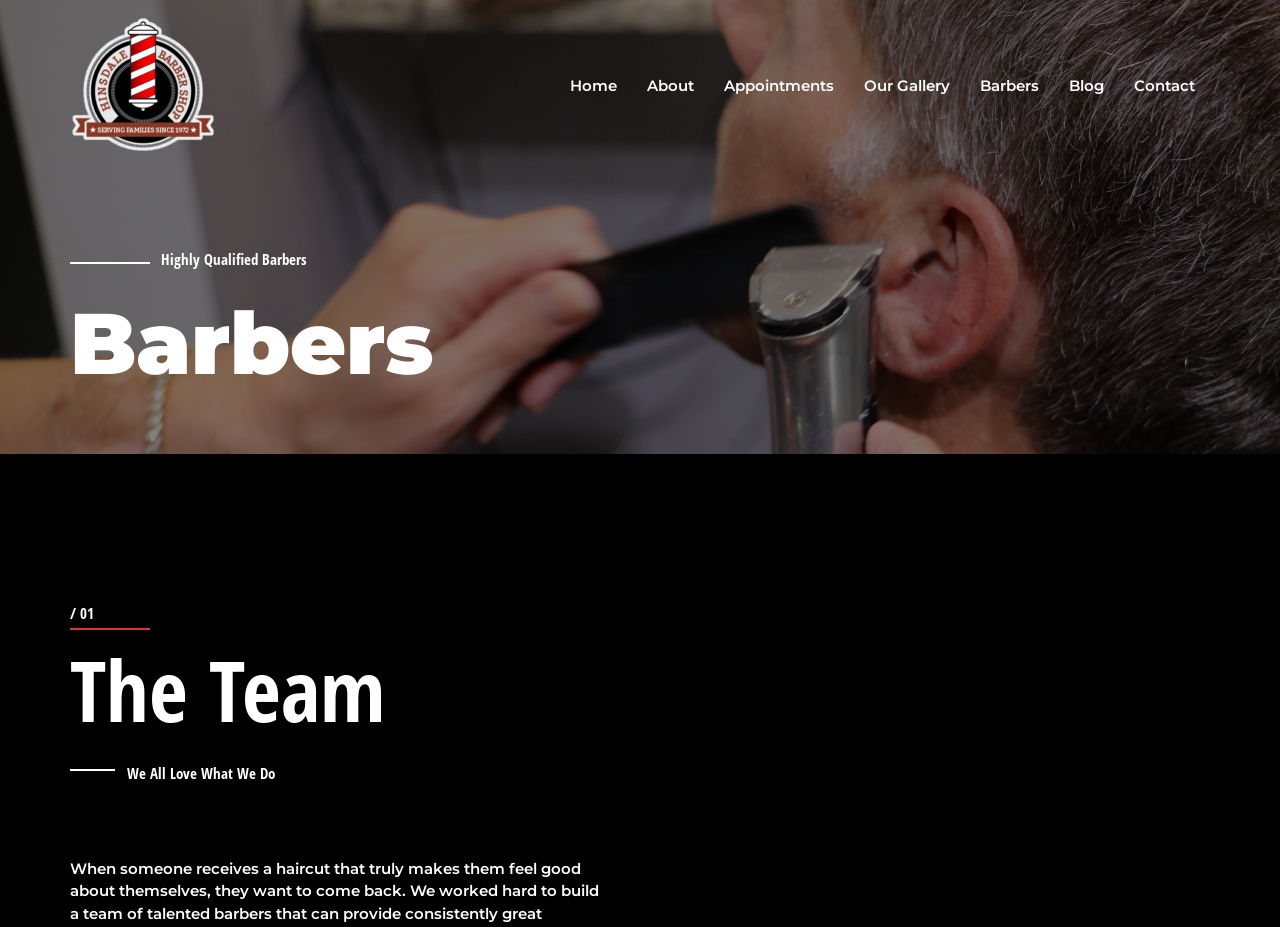Predict the bounding box for the UI component with the following description: "alt="Hinsdale Barber Shop"".

[0.055, 0.08, 0.168, 0.101]